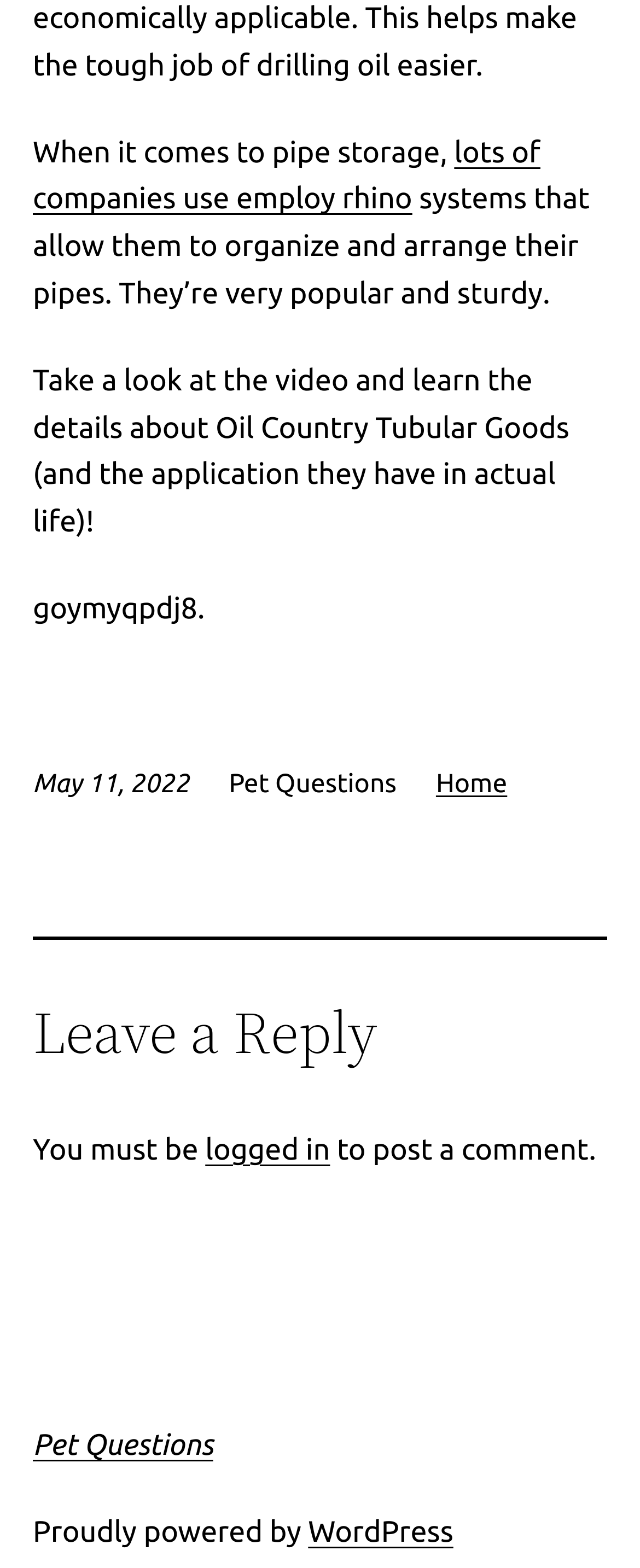Please respond in a single word or phrase: 
What is the name of the section above the comment box?

Leave a Reply